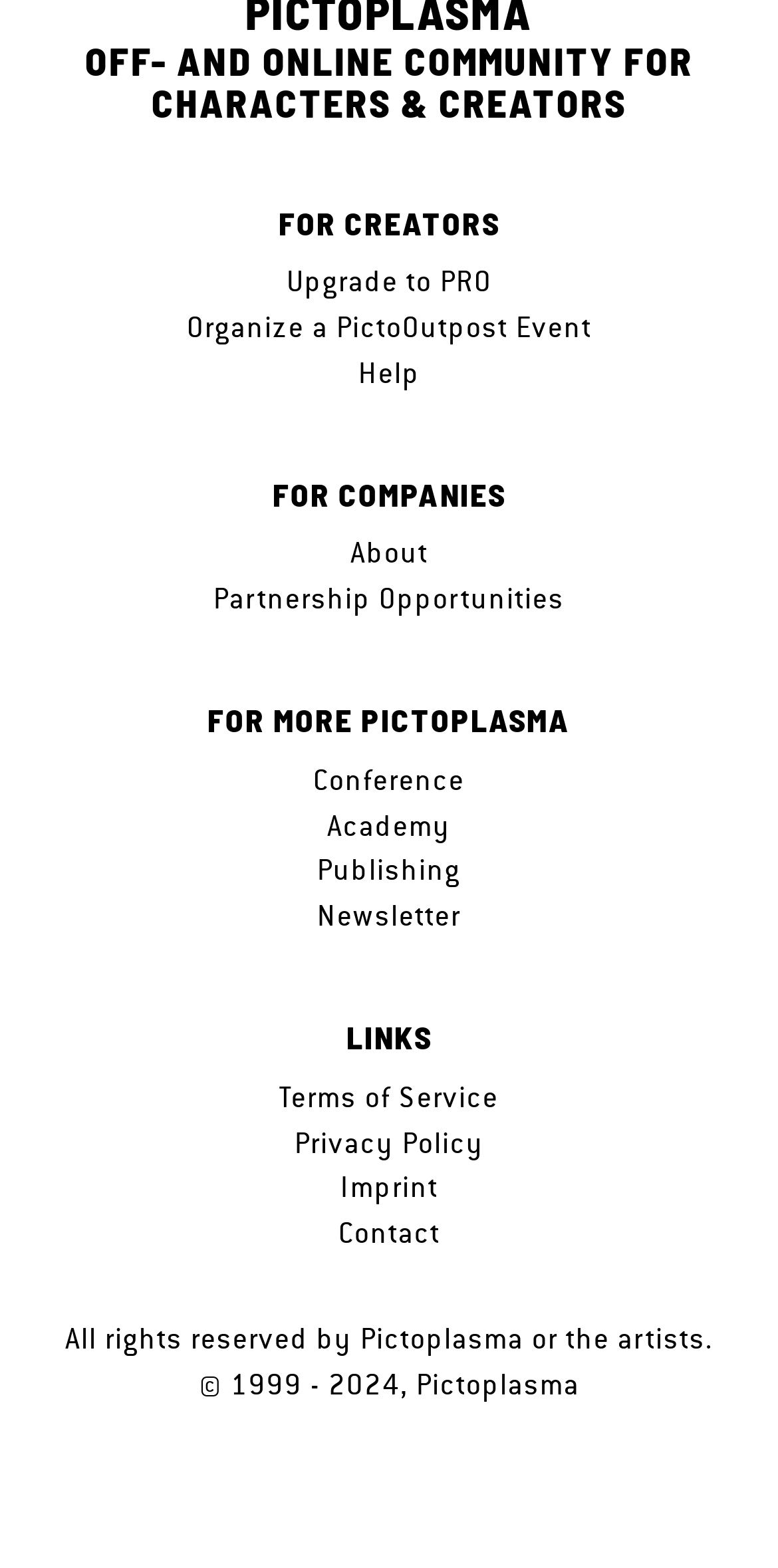Using the provided description Academy, find the bounding box coordinates for the UI element. Provide the coordinates in (top-left x, top-left y, bottom-right x, bottom-right y) format, ensuring all values are between 0 and 1.

[0.421, 0.512, 0.579, 0.541]